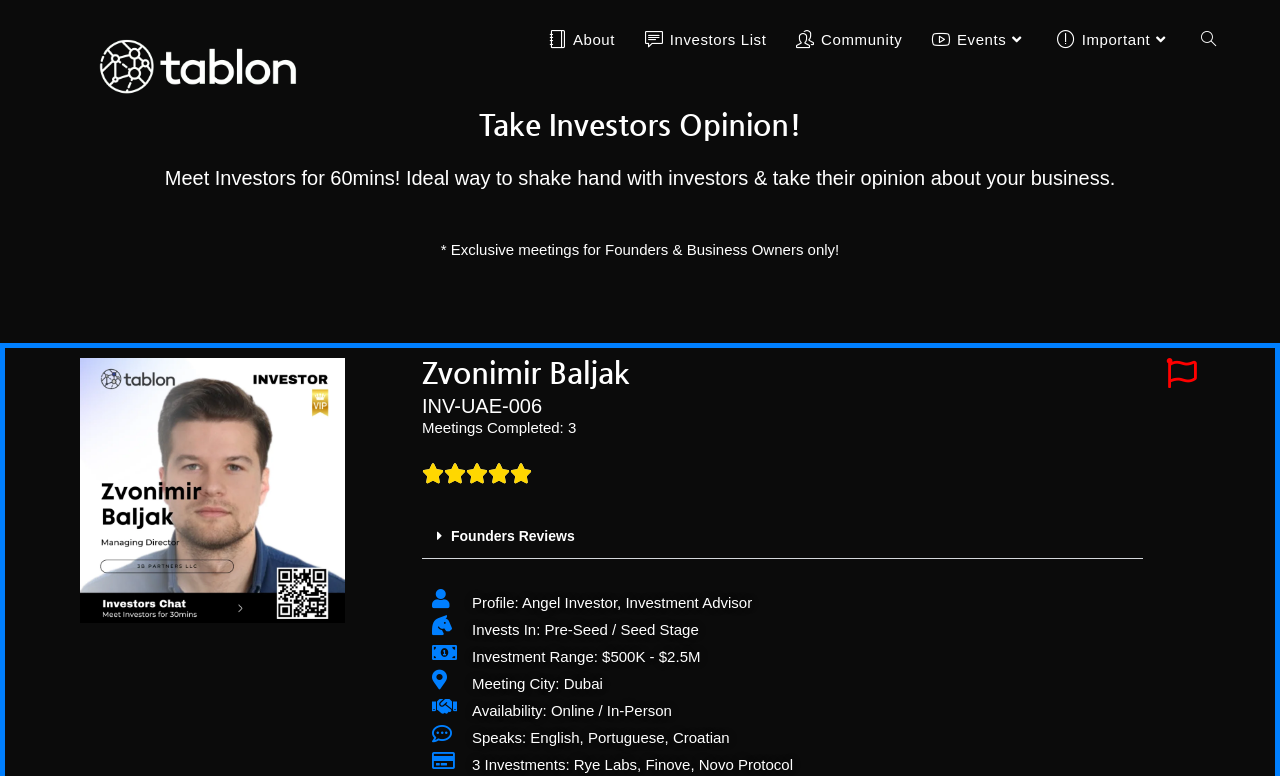Please identify the bounding box coordinates for the region that you need to click to follow this instruction: "Go to the About page".

[0.417, 0.0, 0.492, 0.103]